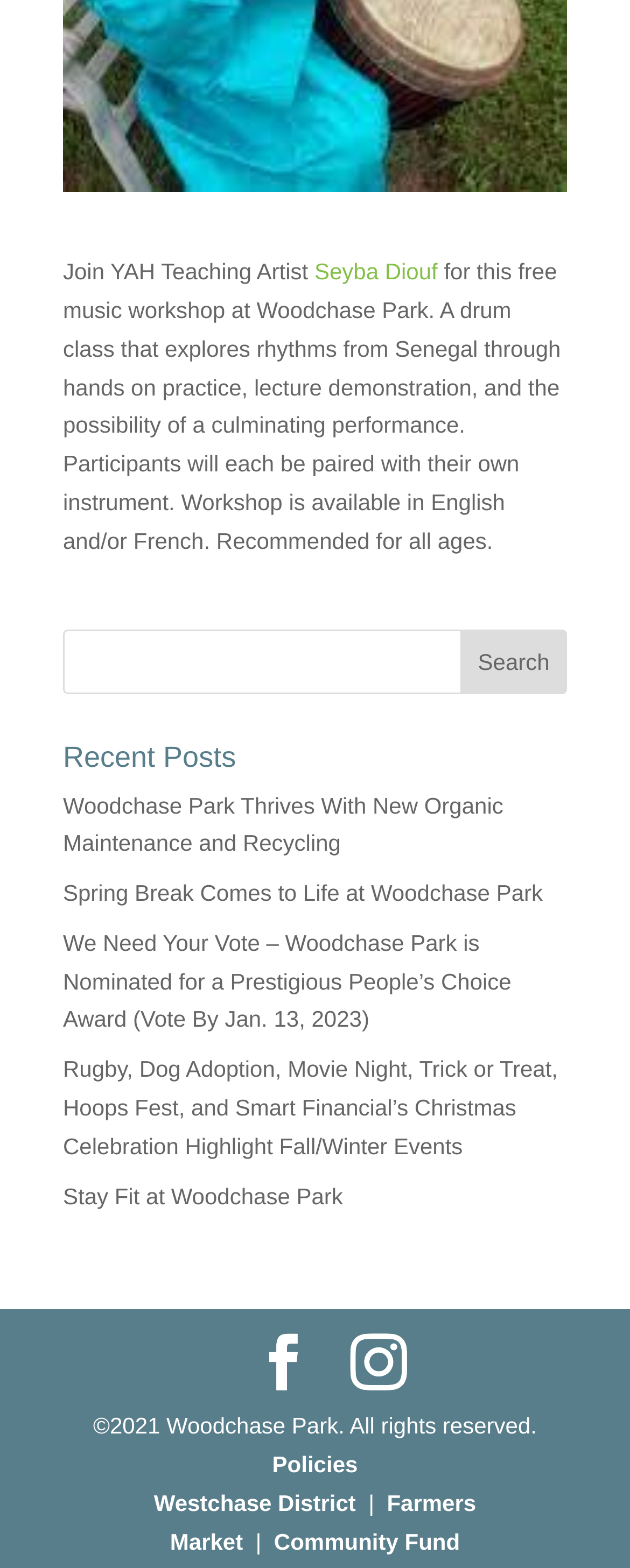Locate the bounding box coordinates of the region to be clicked to comply with the following instruction: "Search for something". The coordinates must be four float numbers between 0 and 1, in the form [left, top, right, bottom].

[0.1, 0.401, 0.9, 0.442]